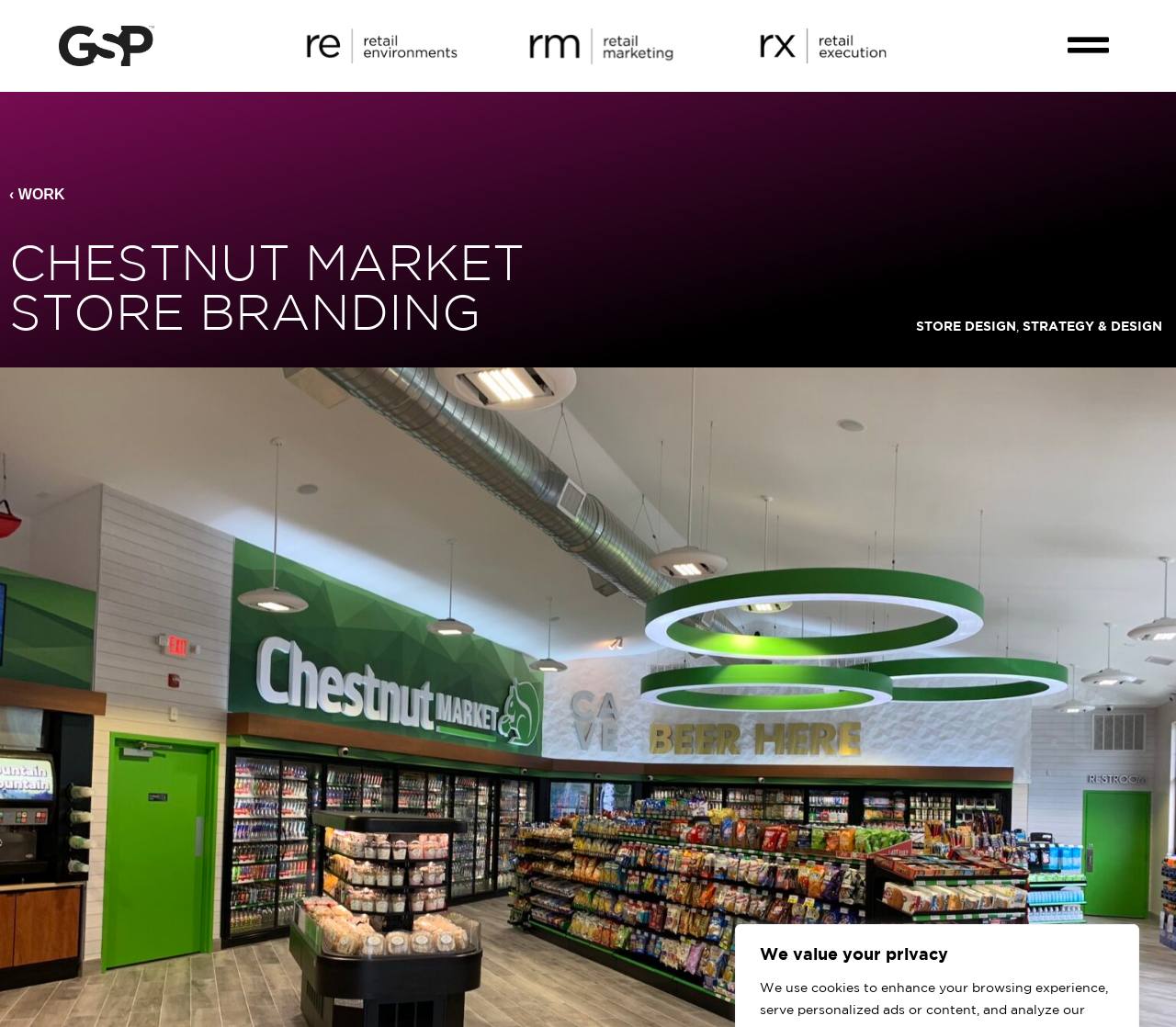Extract the text of the main heading from the webpage.

CHESTNUT MARKET STORE BRANDING